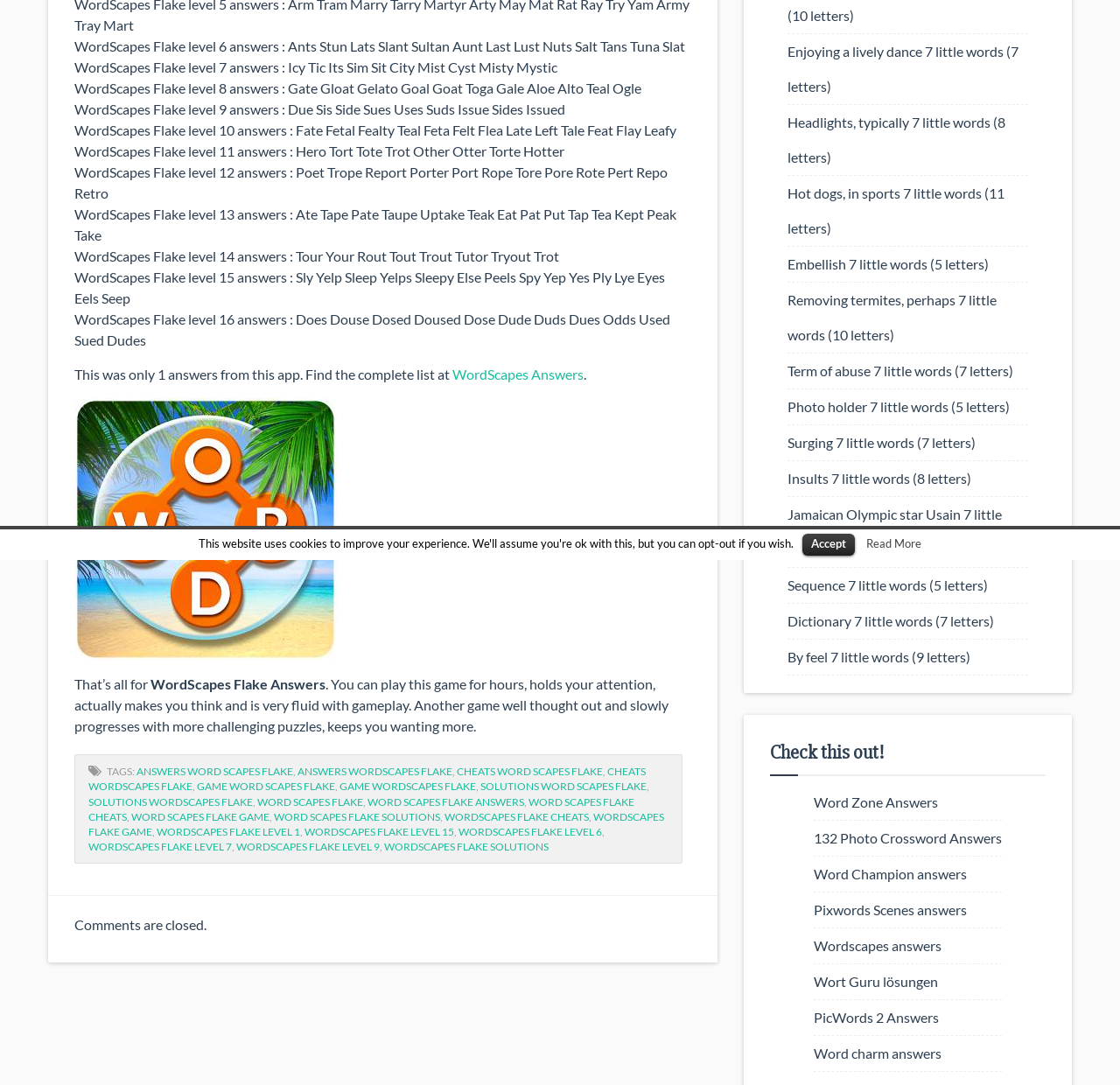Based on the element description Read More, identify the bounding box coordinates for the UI element. The coordinates should be in the format (top-left x, top-left y, bottom-right x, bottom-right y) and within the 0 to 1 range.

[0.773, 0.494, 0.823, 0.507]